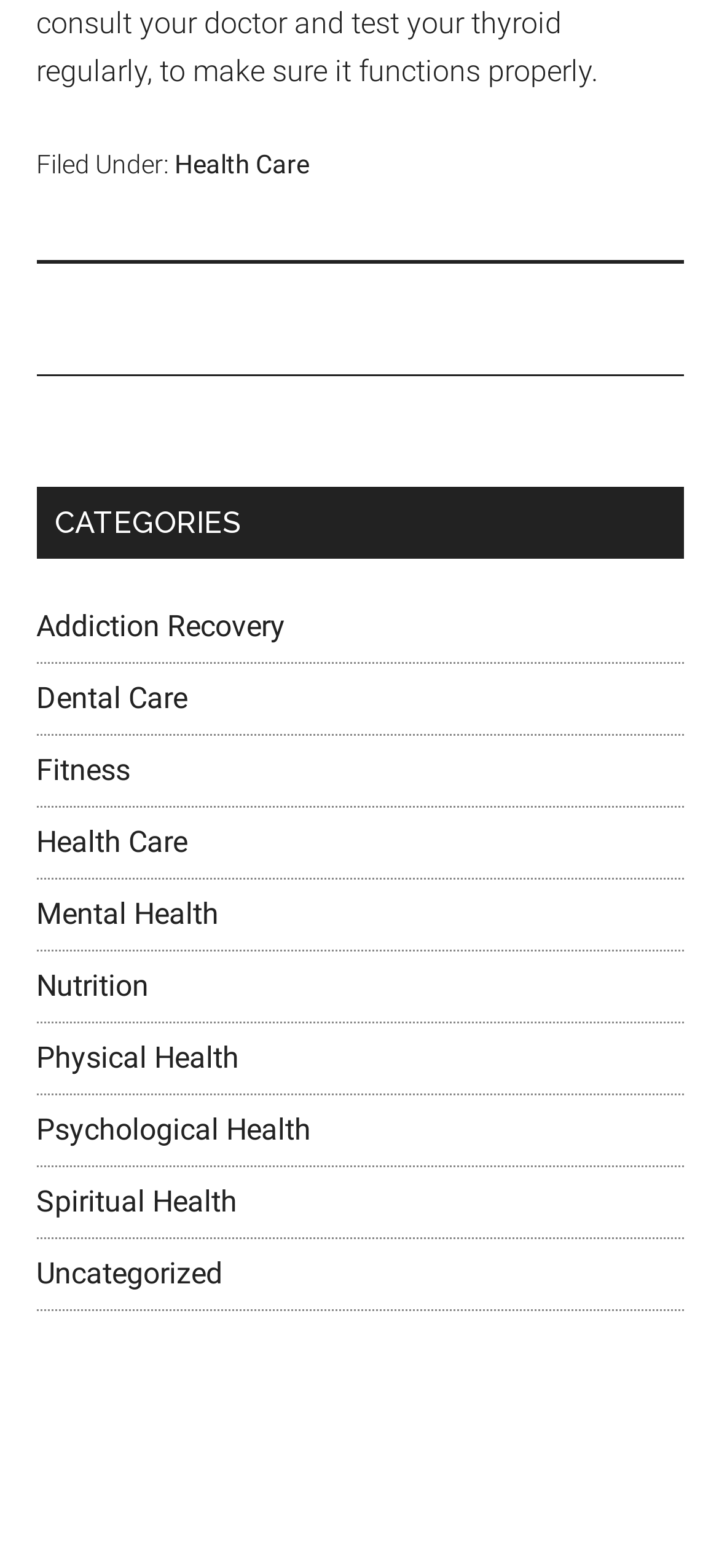Bounding box coordinates are given in the format (top-left x, top-left y, bottom-right x, bottom-right y). All values should be floating point numbers between 0 and 1. Provide the bounding box coordinate for the UI element described as: Addiction Recovery

[0.05, 0.388, 0.396, 0.41]